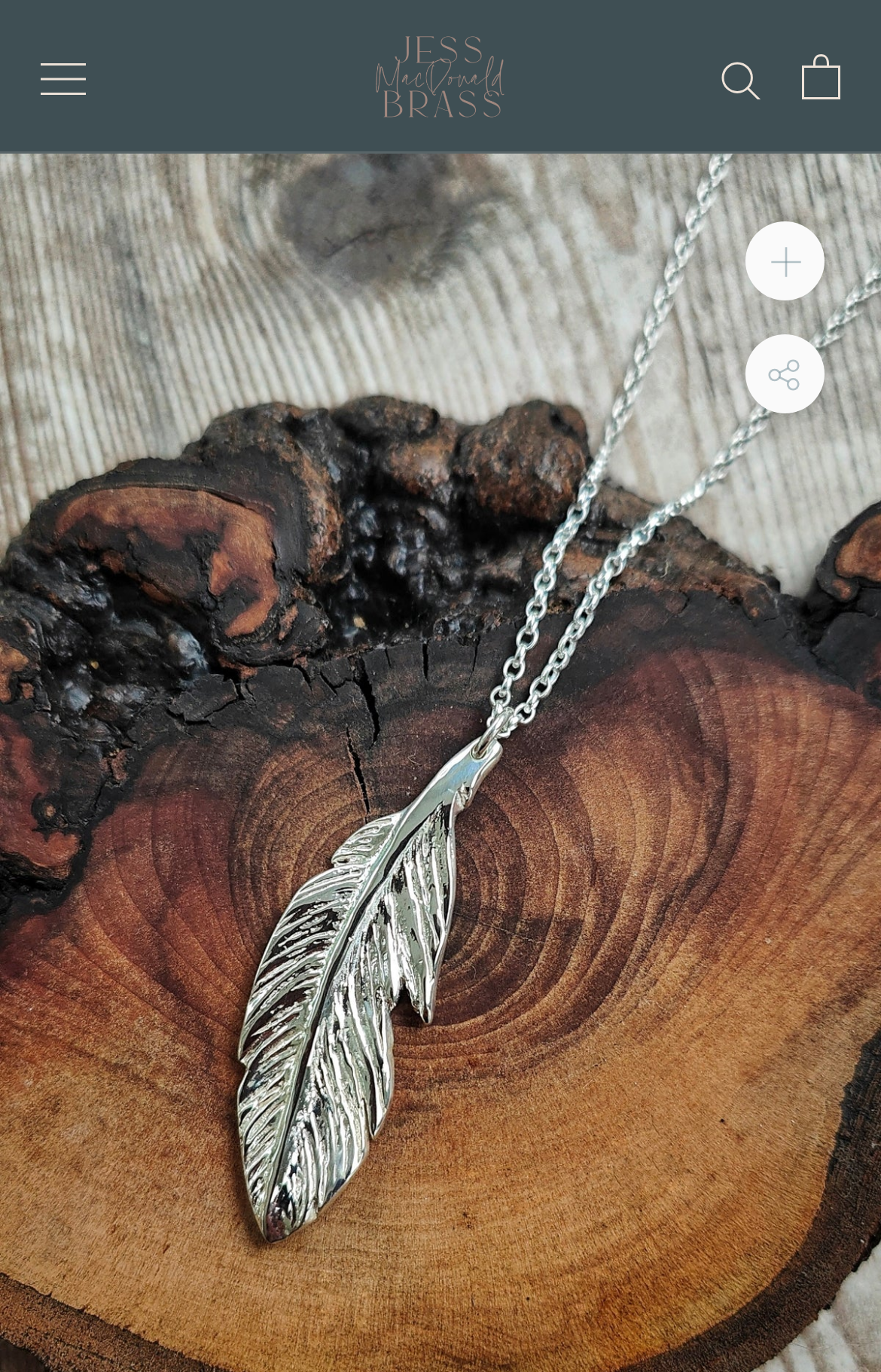Identify the bounding box coordinates for the UI element described as follows: Main Menu. Use the format (top-left x, top-left y, bottom-right x, bottom-right y) and ensure all values are floating point numbers between 0 and 1.

None